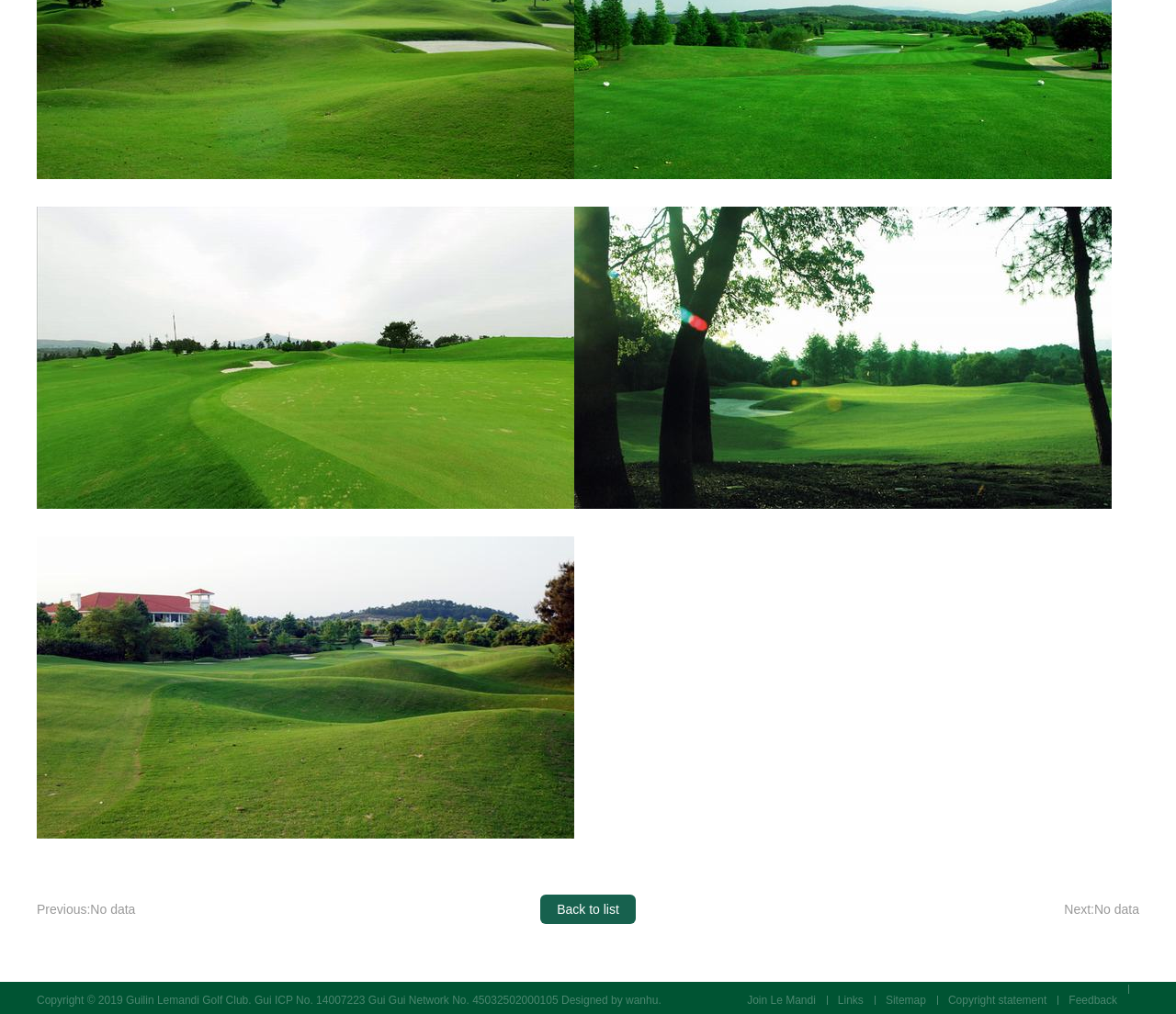Please provide a comprehensive answer to the question based on the screenshot: What is the text of the copyright statement?

I found the copyright statement at the bottom of the webpage, which is a static text element with the bounding box coordinates [0.031, 0.98, 0.216, 0.993]. The text of the copyright statement is 'Copyright © 2019 Guilin Lemandi Golf Club.'.